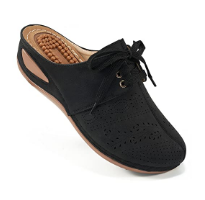What is the purpose of the perforated upper?
Based on the image, answer the question in a detailed manner.

According to the caption, the perforated upper not only adds a fashionable touch but also enhances ventilation, making these mules perfect for warm weather. This implies that the primary purpose of the perforated upper is to enhance ventilation.